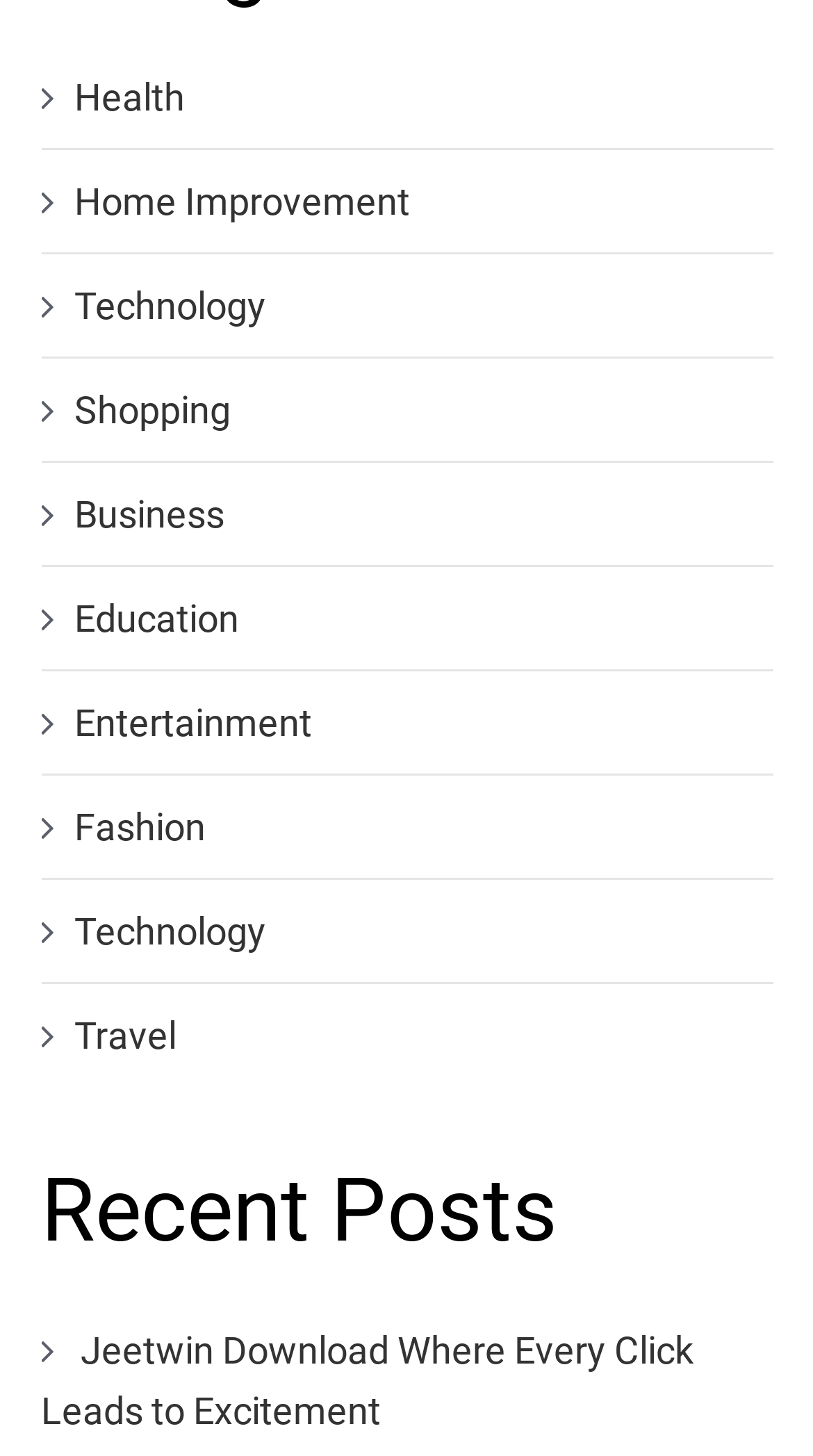Could you specify the bounding box coordinates for the clickable section to complete the following instruction: "explore Technology"?

[0.091, 0.195, 0.327, 0.225]